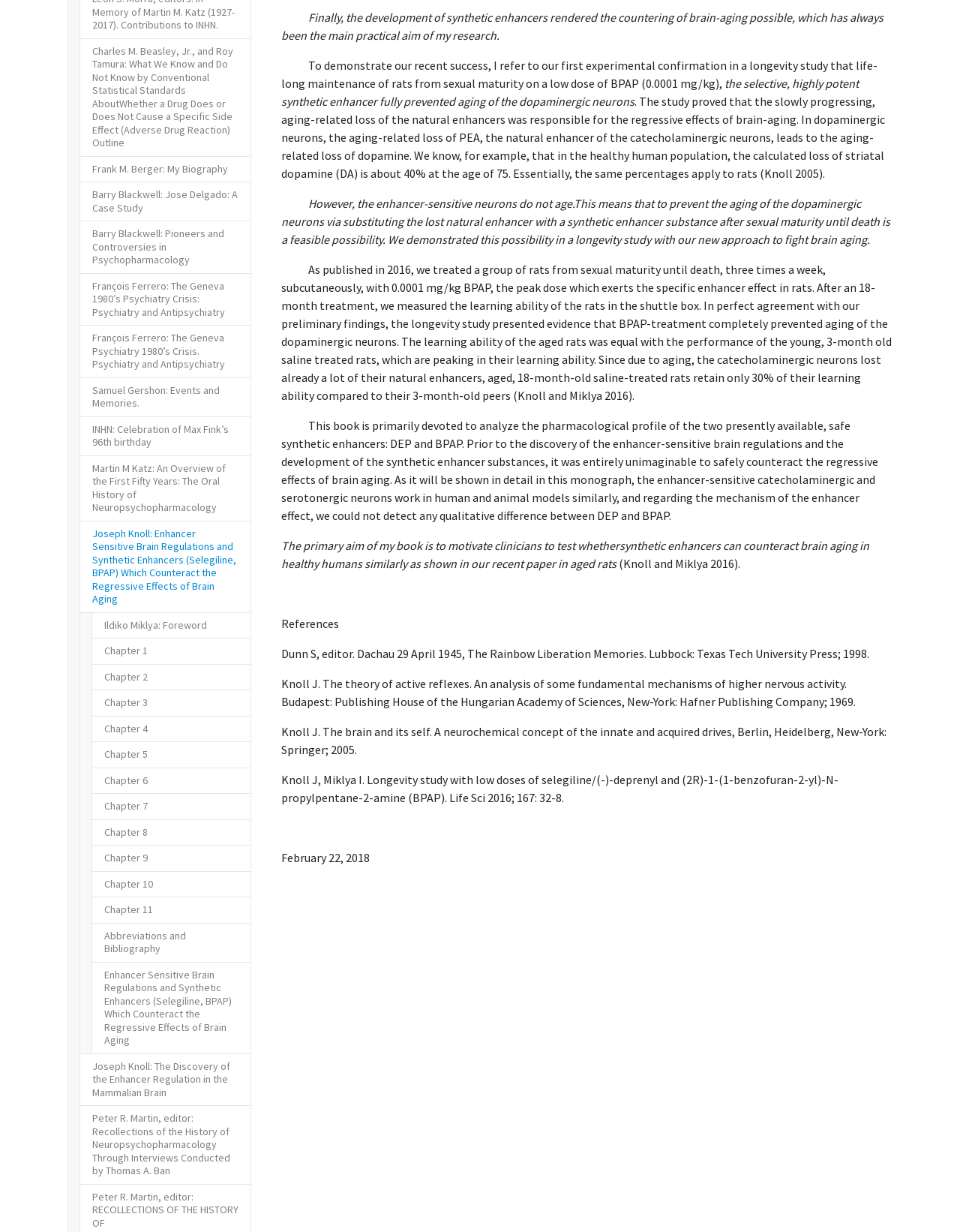Determine the bounding box for the described HTML element: "Chapter 2". Ensure the coordinates are four float numbers between 0 and 1 in the format [left, top, right, bottom].

[0.095, 0.539, 0.262, 0.56]